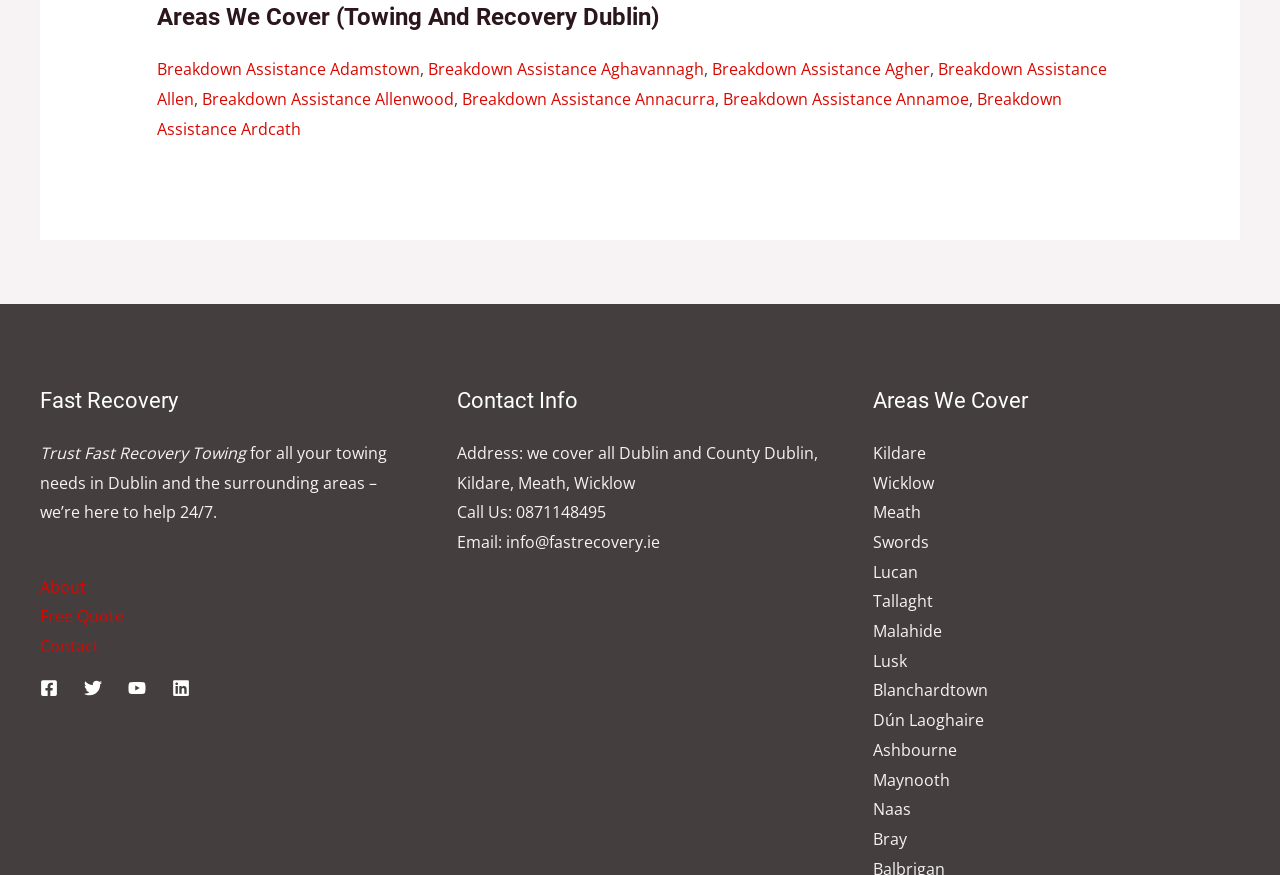Identify the bounding box for the element characterized by the following description: "About".

[0.031, 0.658, 0.067, 0.683]